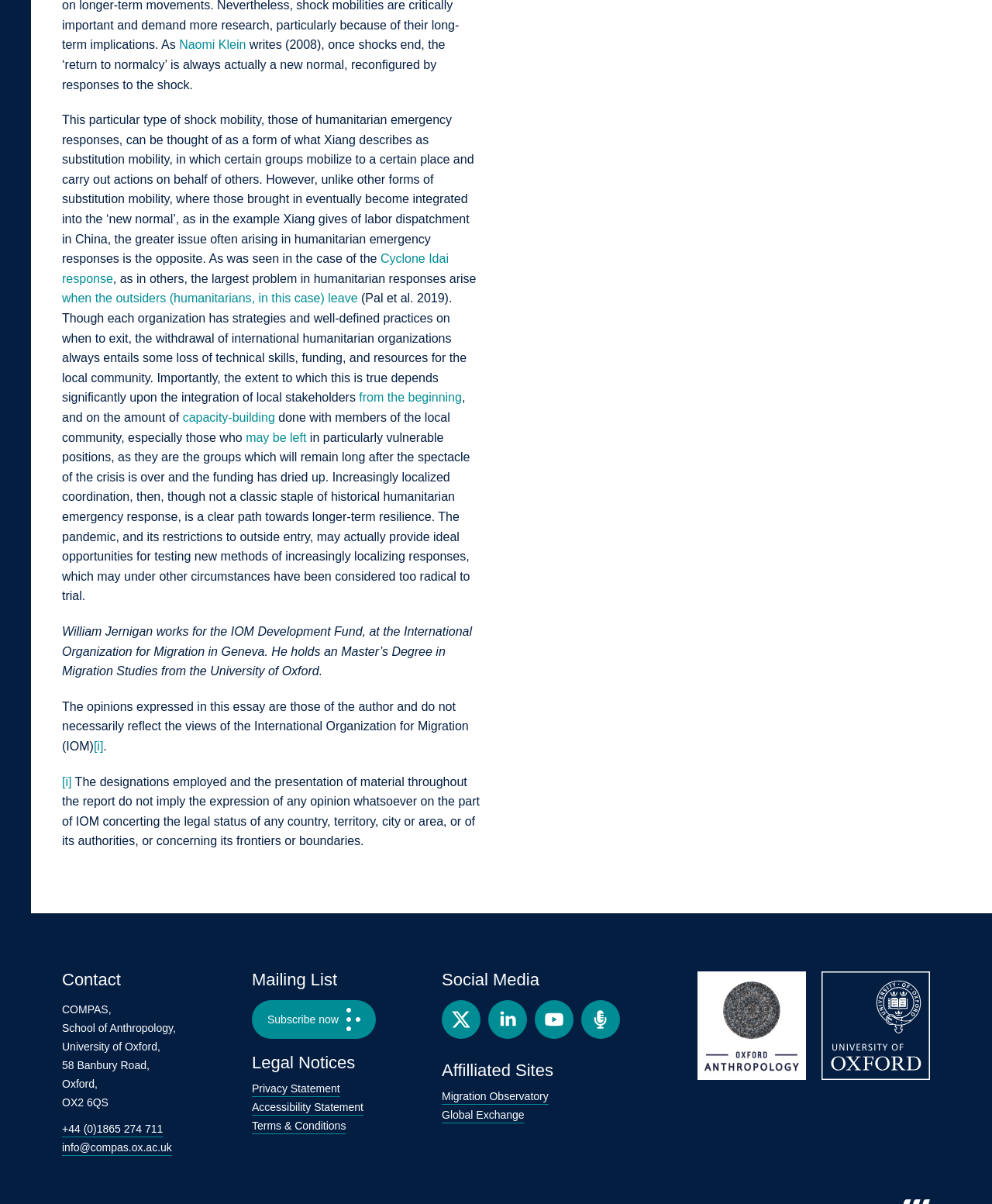What is the name of the organization where William Jernigan works?
Observe the image and answer the question with a one-word or short phrase response.

International Organization for Migration